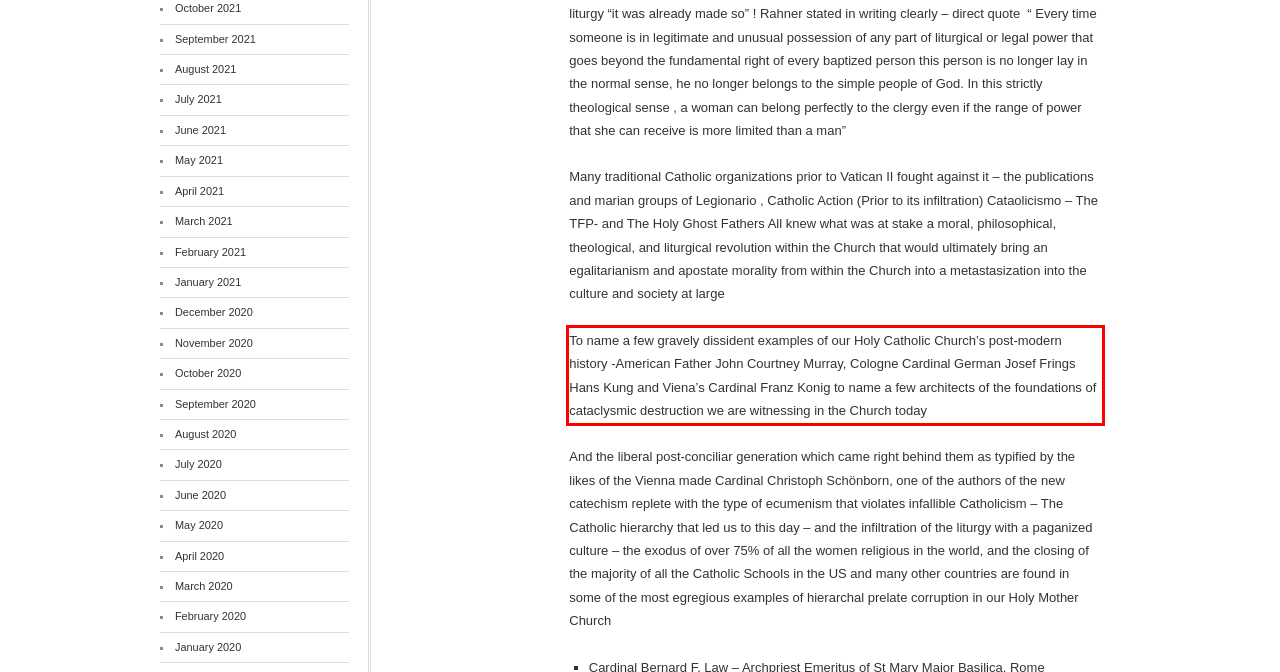Your task is to recognize and extract the text content from the UI element enclosed in the red bounding box on the webpage screenshot.

To name a few gravely dissident examples of our Holy Catholic Church’s post-modern history -American Father John Courtney Murray, Cologne Cardinal German Josef Frings Hans Kung and Viena’s Cardinal Franz Konig to name a few architects of the foundations of cataclysmic destruction we are witnessing in the Church today